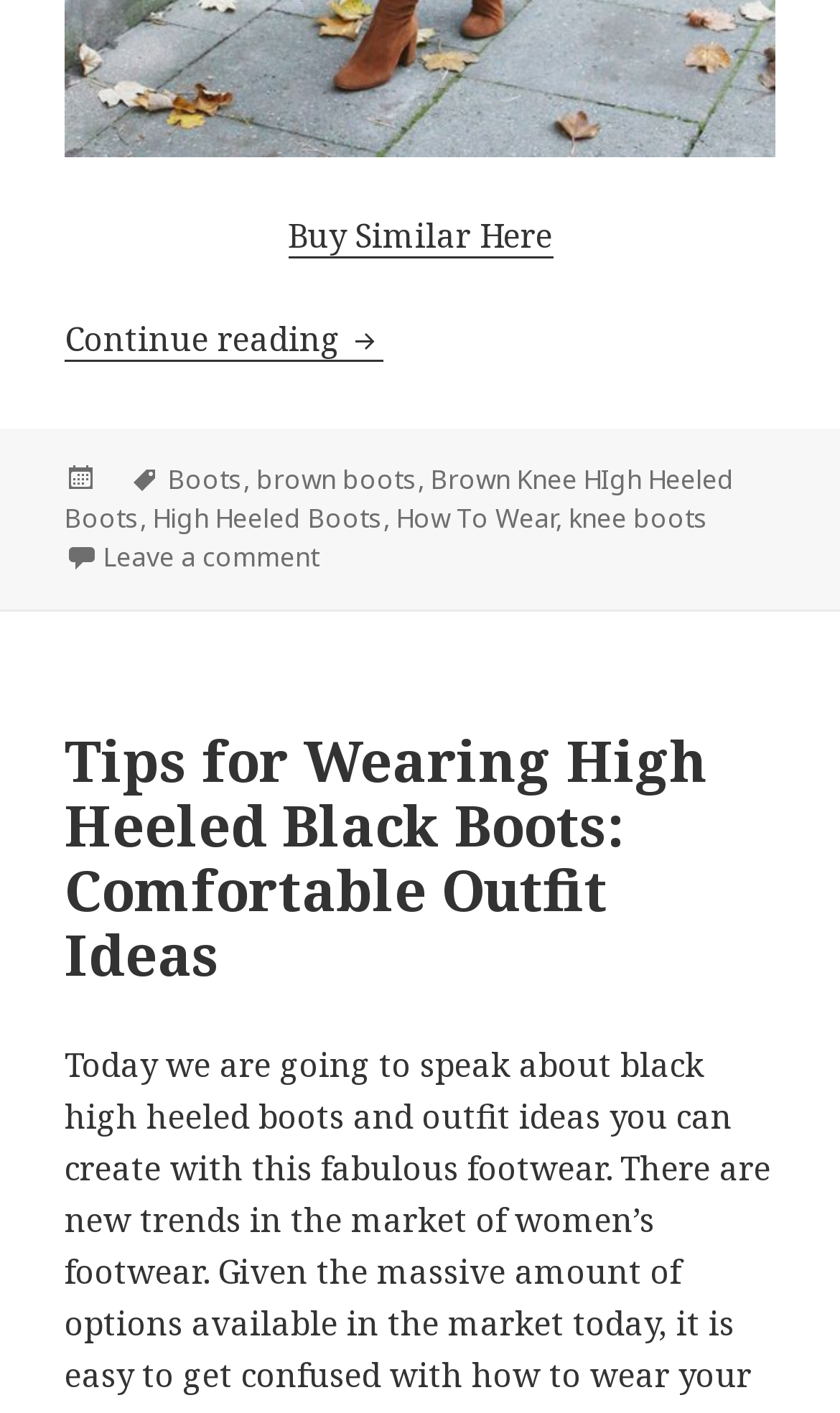Answer the following query concisely with a single word or phrase:
Is there a related article on the webpage?

Yes